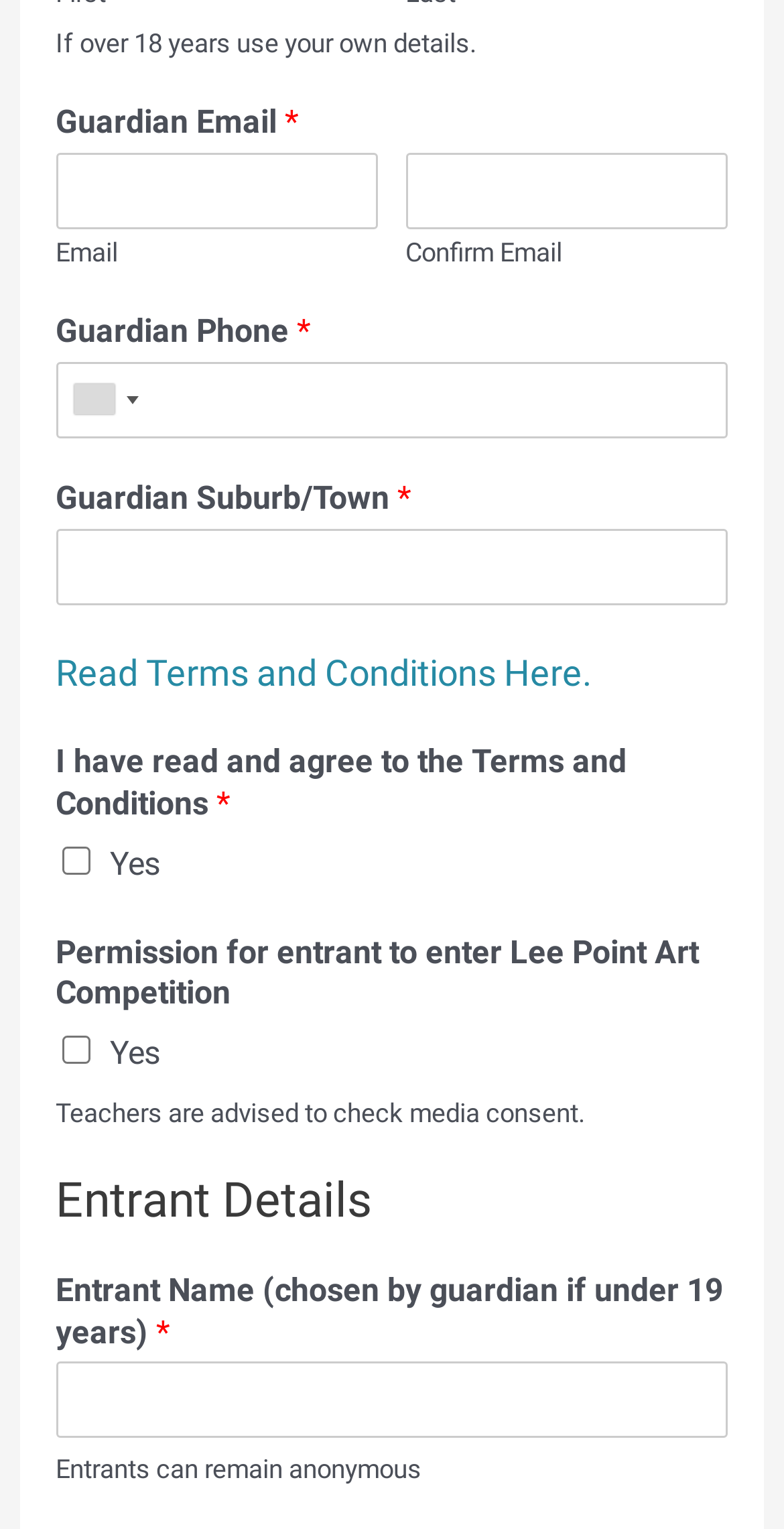Determine the bounding box coordinates for the region that must be clicked to execute the following instruction: "Check permission for entrant to enter Lee Point Art Competition".

[0.079, 0.678, 0.115, 0.696]